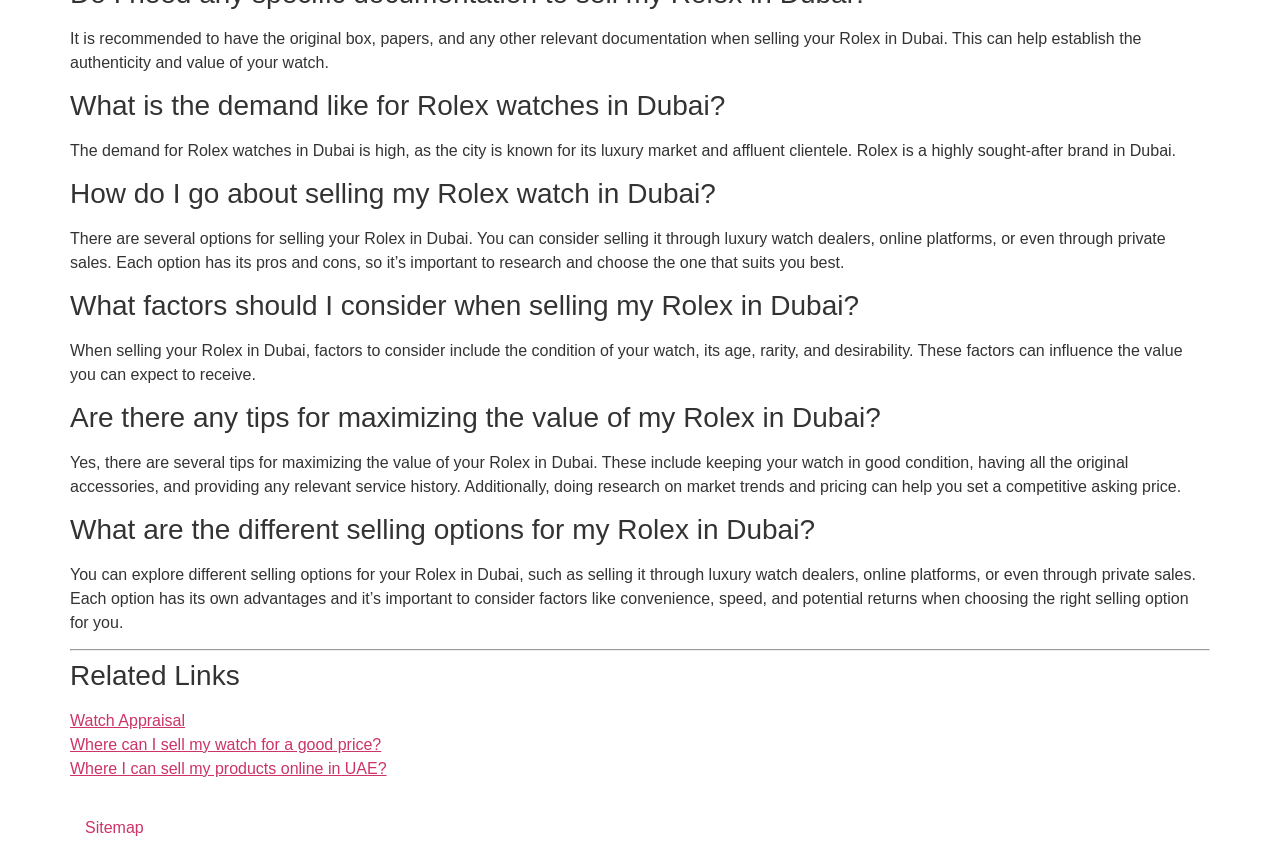What is recommended when selling a Rolex in Dubai?
Based on the image, answer the question with as much detail as possible.

According to the webpage, it is recommended to have the original box, papers, and any other relevant documentation when selling a Rolex in Dubai, as this can help establish the authenticity and value of the watch.